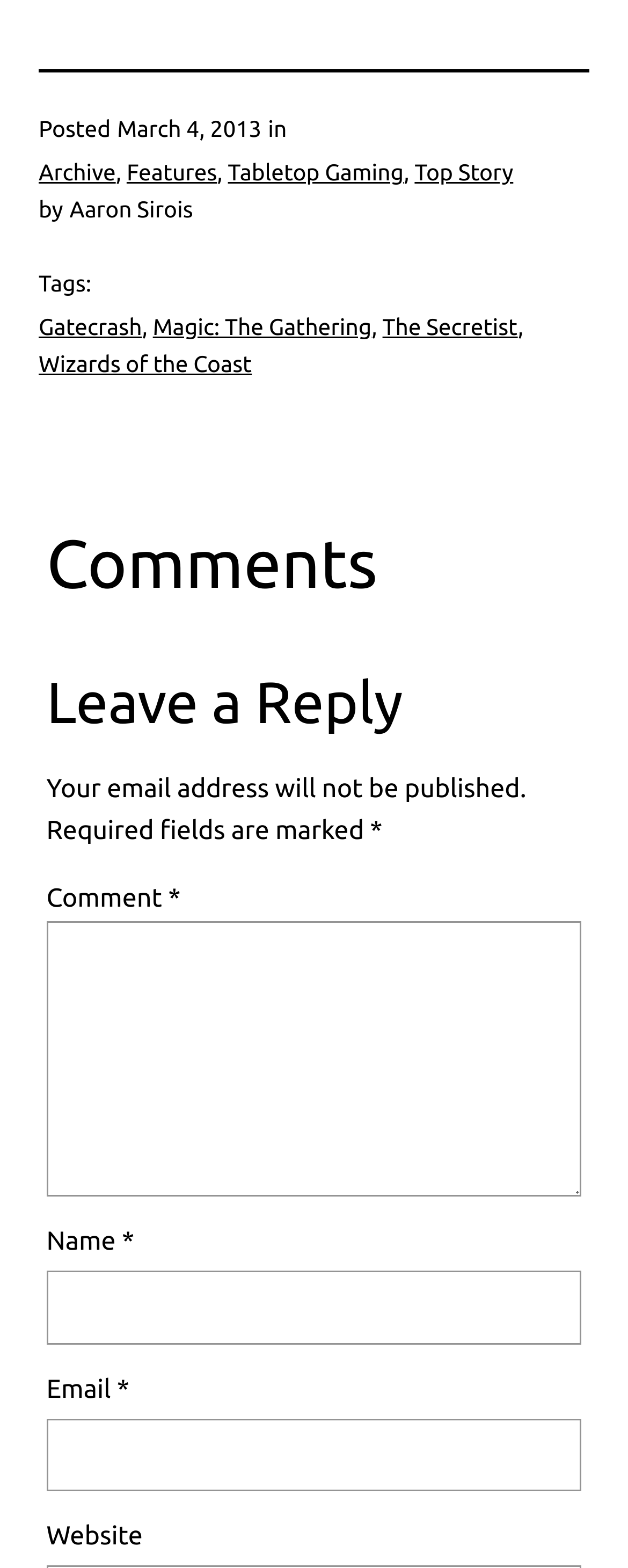What is the date of the post?
Carefully examine the image and provide a detailed answer to the question.

I found the date of the post by looking at the StaticText element with the text 'March 4, 2013' which is a child of the time element.